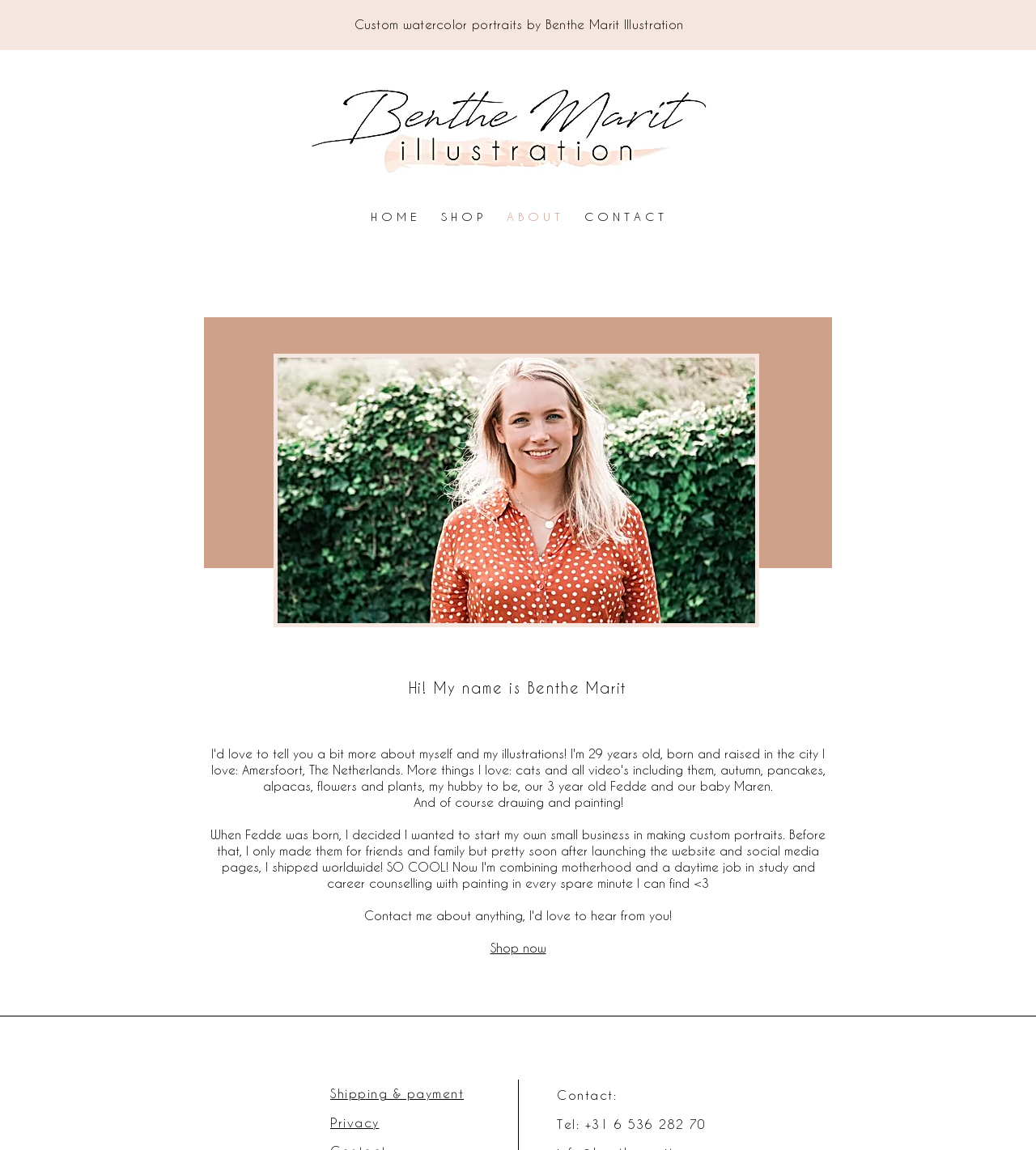Describe the webpage in detail, including text, images, and layout.

This webpage is about Benthe Marit, an illustrator who creates custom watercolor portraits. At the top, there is a logo of Benthe Marit, which is an image, accompanied by a navigation menu with links to different sections of the website, including Home, Shop, About, and Contact.

Below the navigation menu, there is a large image that takes up most of the width of the page, showcasing one of Benthe Marit's artworks. 

To the right of the image, there is a brief introduction to Benthe Marit, with a few lines of text that describe her name and her passion for drawing and painting. 

Further down, there is a call-to-action link to shop now, and below that, there are links to information about shipping and payment, as well as privacy policies. 

At the very bottom of the page, there is a contact section with a phone number and a label "Contact:".